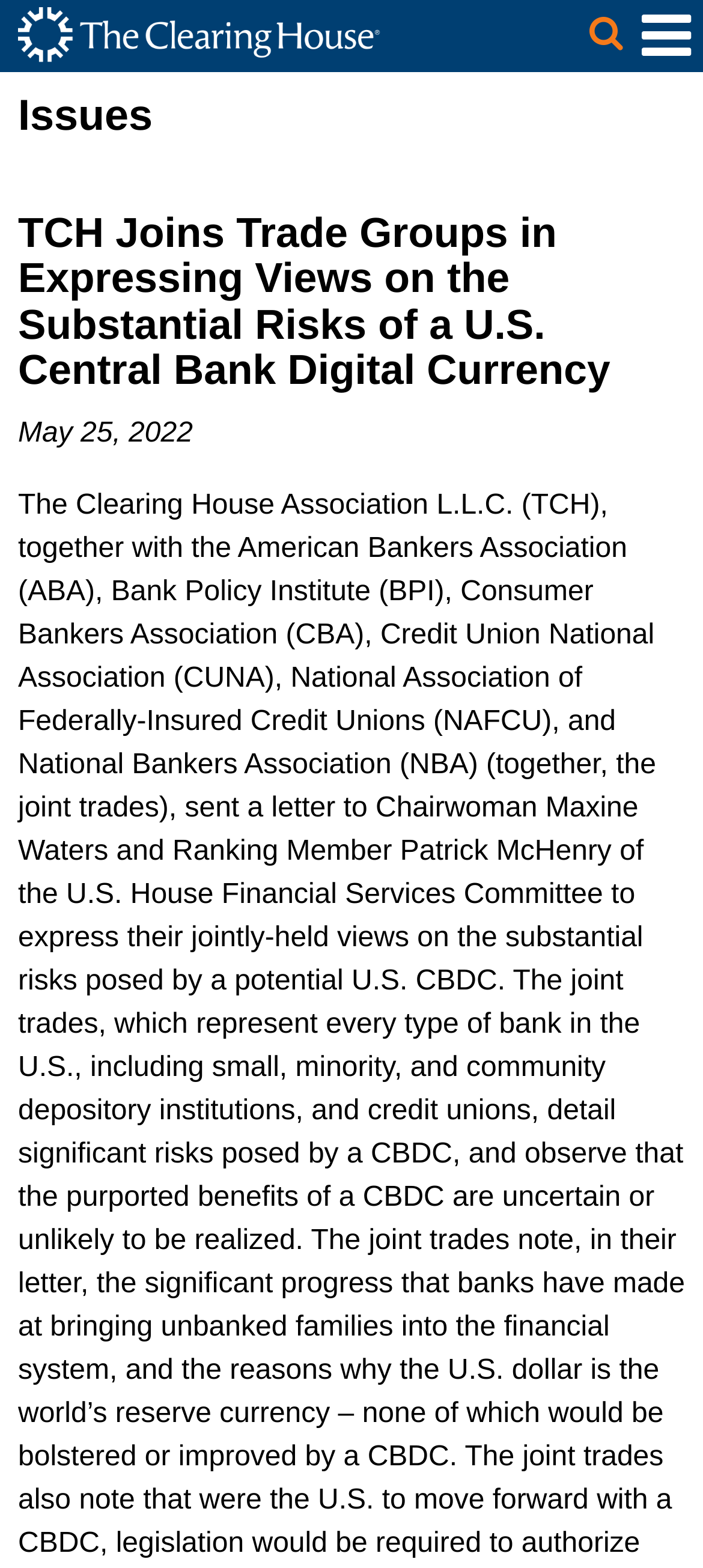Identify the bounding box for the UI element described as: "Skip to Main Content". Ensure the coordinates are four float numbers between 0 and 1, formatted as [left, top, right, bottom].

[0.31, 0.0, 0.69, 0.028]